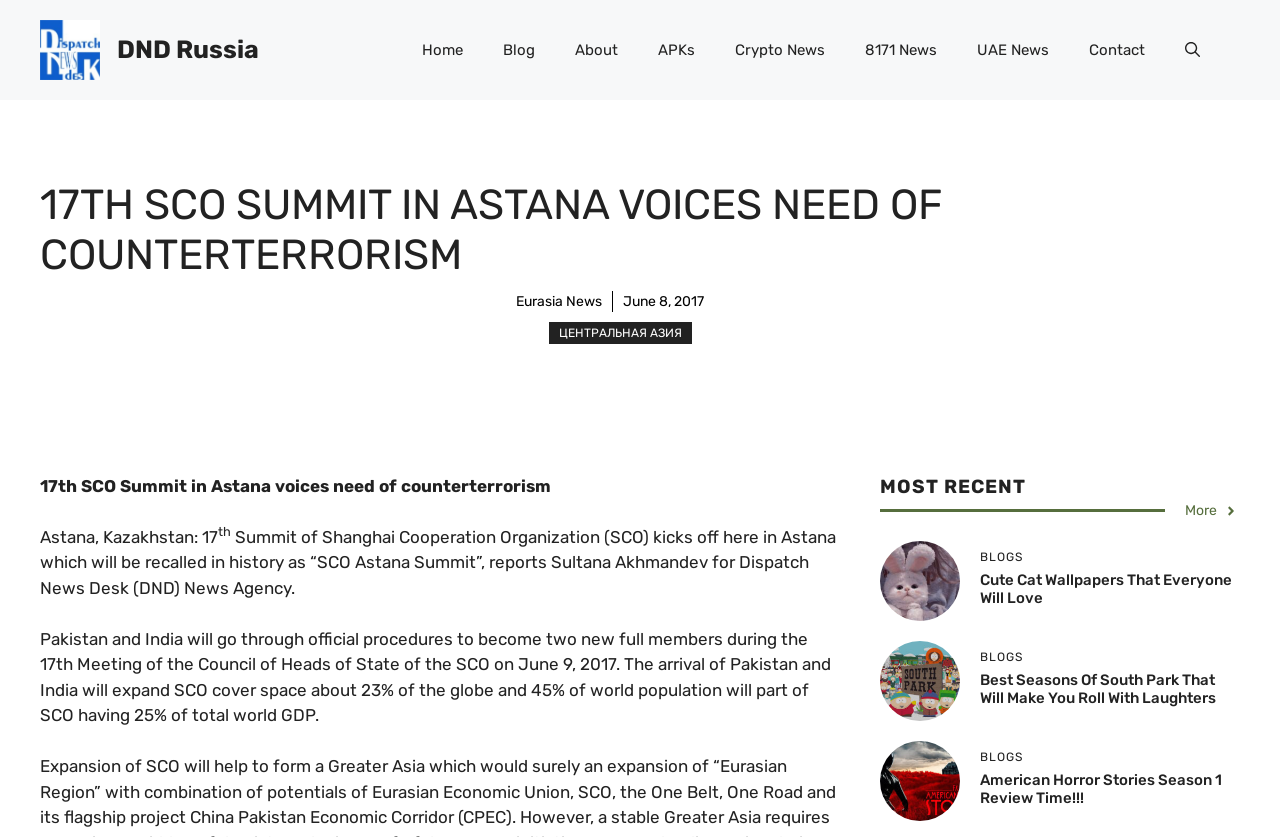Using the element description: "Центральная Азия", determine the bounding box coordinates. The coordinates should be in the format [left, top, right, bottom], with values between 0 and 1.

[0.429, 0.384, 0.54, 0.411]